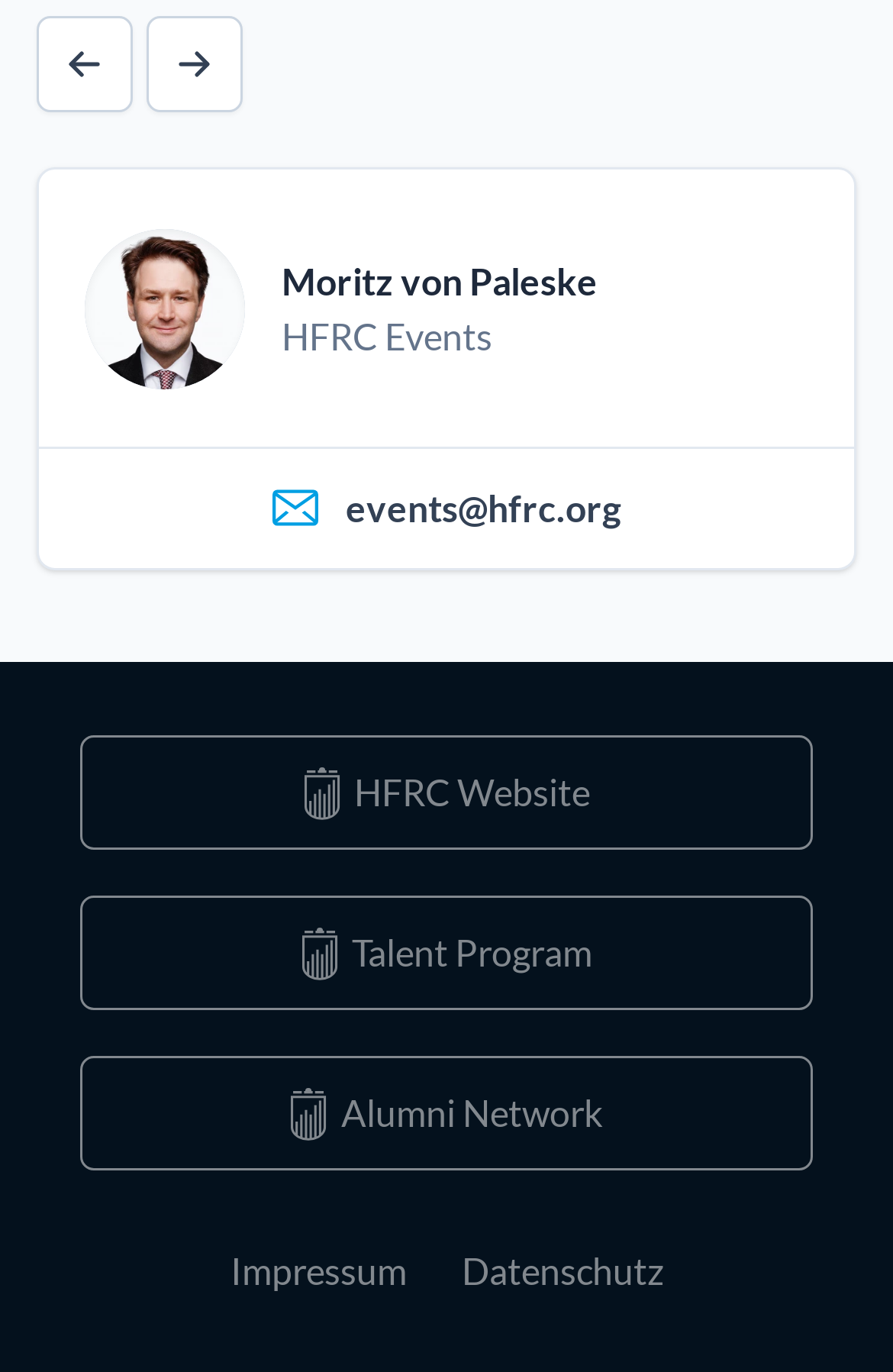Consider the image and give a detailed and elaborate answer to the question: 
What are the three links at the bottom of the webpage?

I determined the answer by looking at the three link elements at the bottom of the webpage, which have the texts 'HFRC Website', 'Talent Program', and 'Alumni Network'.